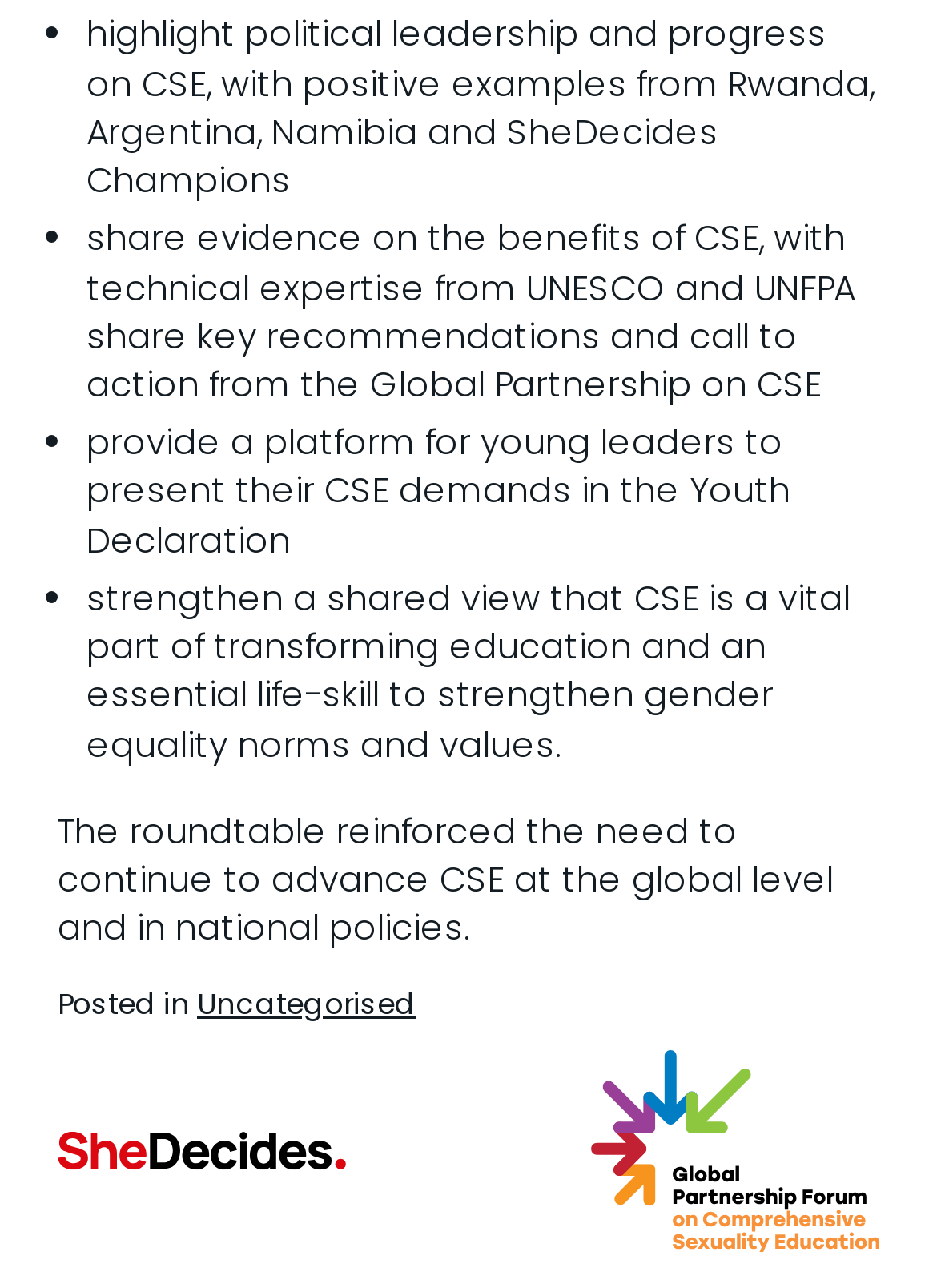Provide a one-word or brief phrase answer to the question:
What organizations are mentioned as providing technical expertise?

UNESCO and UNFPA